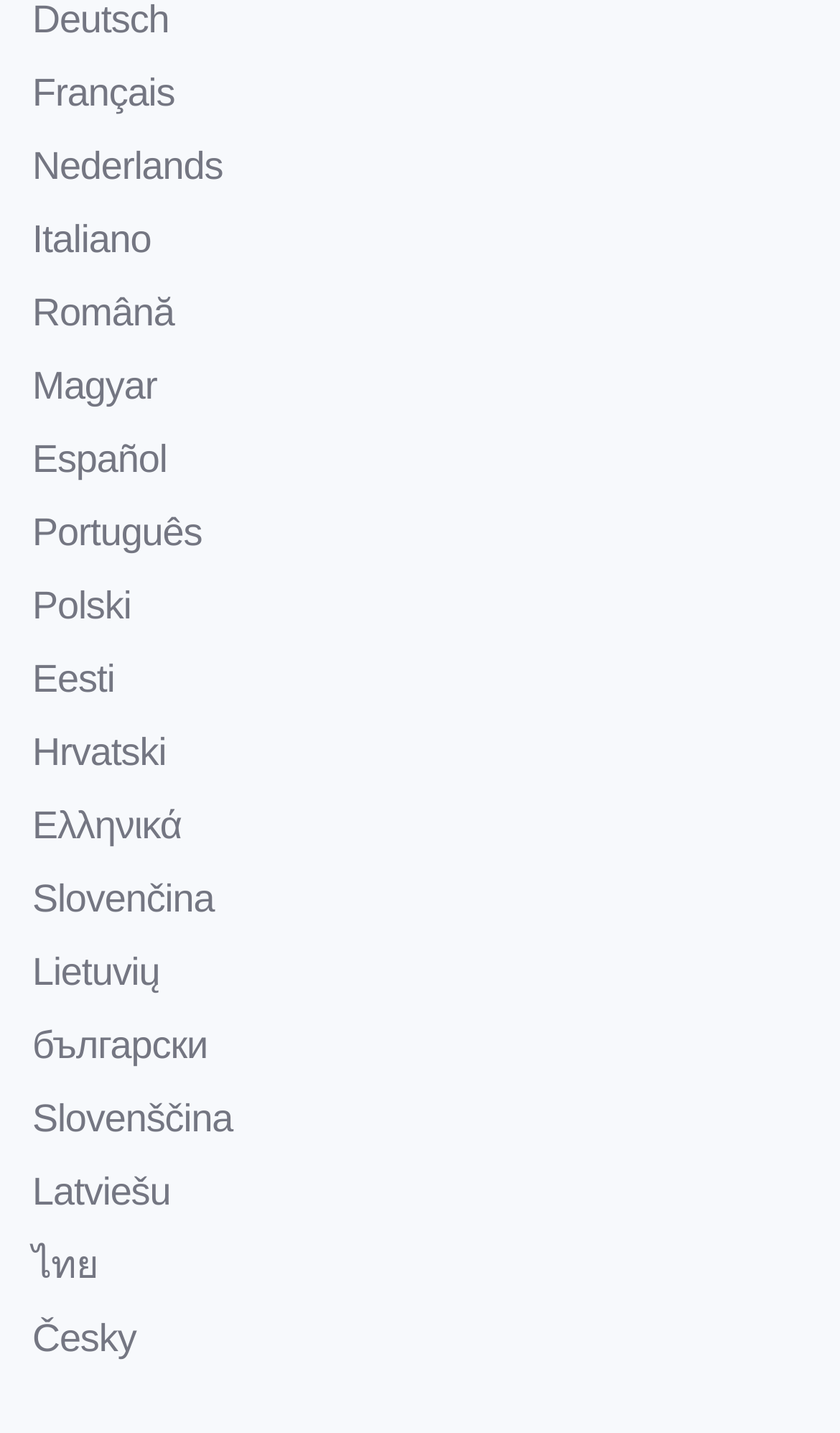What languages are available on this webpage?
Utilize the information in the image to give a detailed answer to the question.

I can see multiple links with different language names, such as Français, Nederlands, Italiano, and many more, which suggests that the webpage is available in multiple languages.